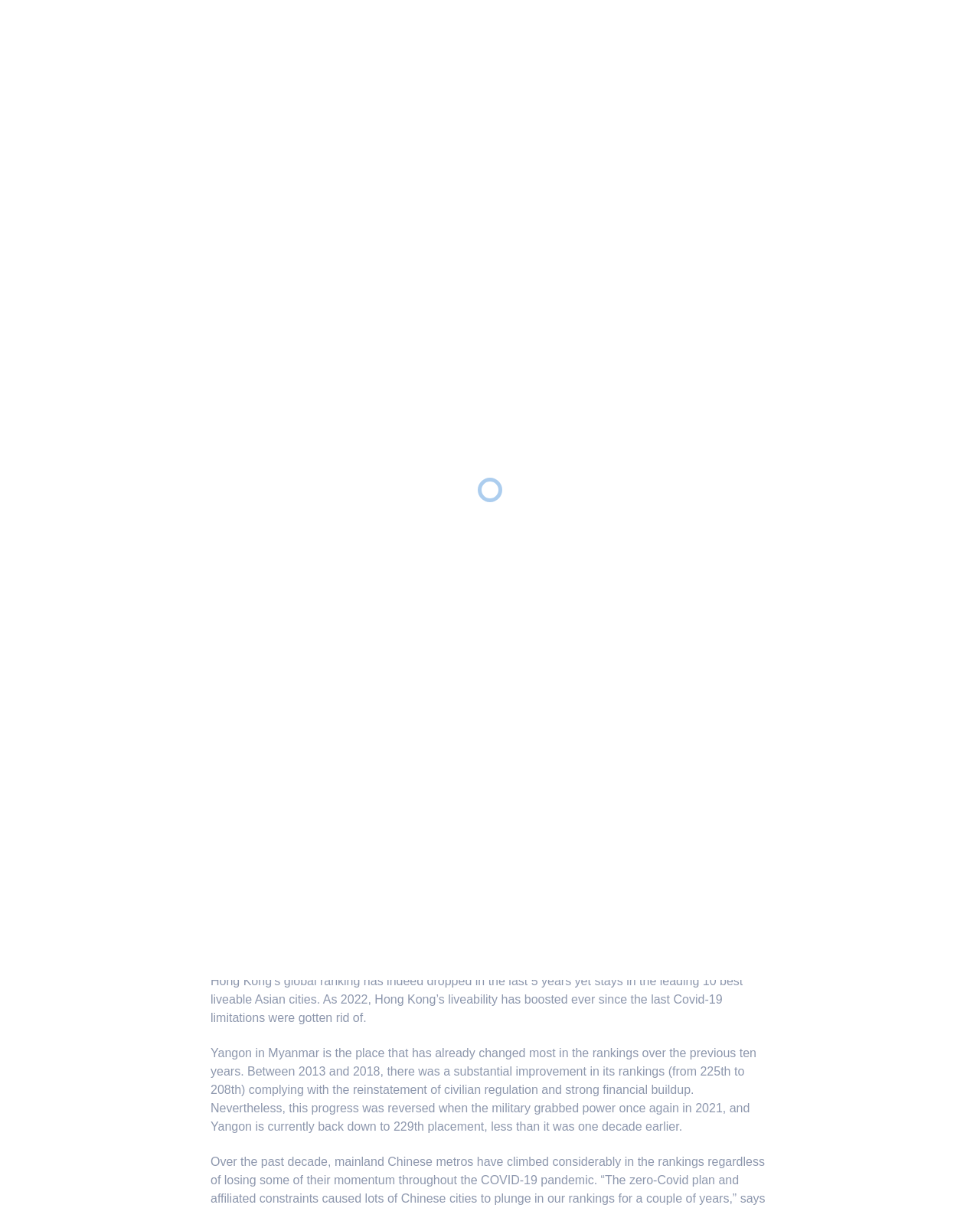Identify the bounding box coordinates for the UI element that matches this description: "0 comments".

[0.441, 0.188, 0.494, 0.197]